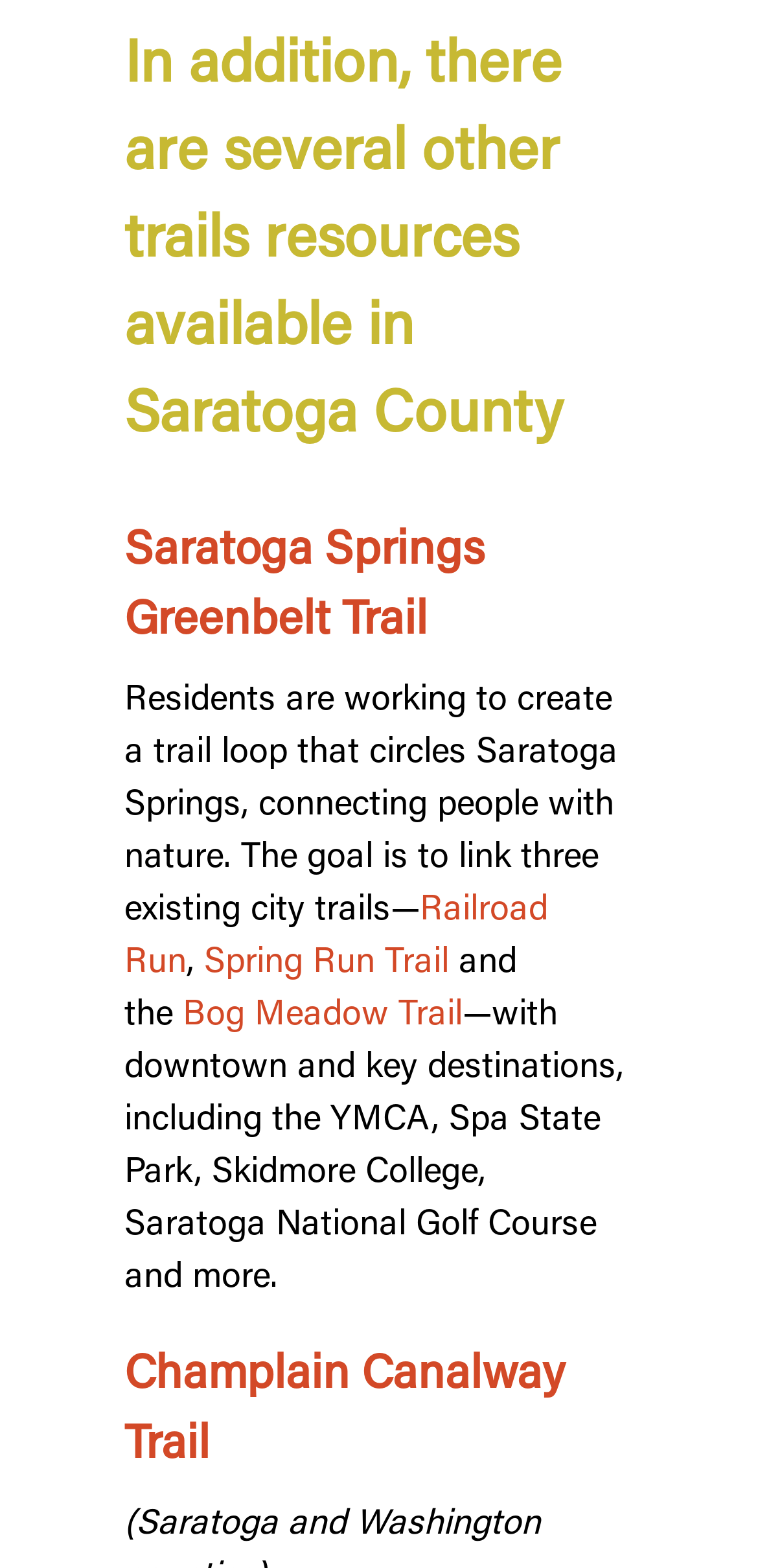Please give a short response to the question using one word or a phrase:
What is the Champlain Canalway Trail?

A trail